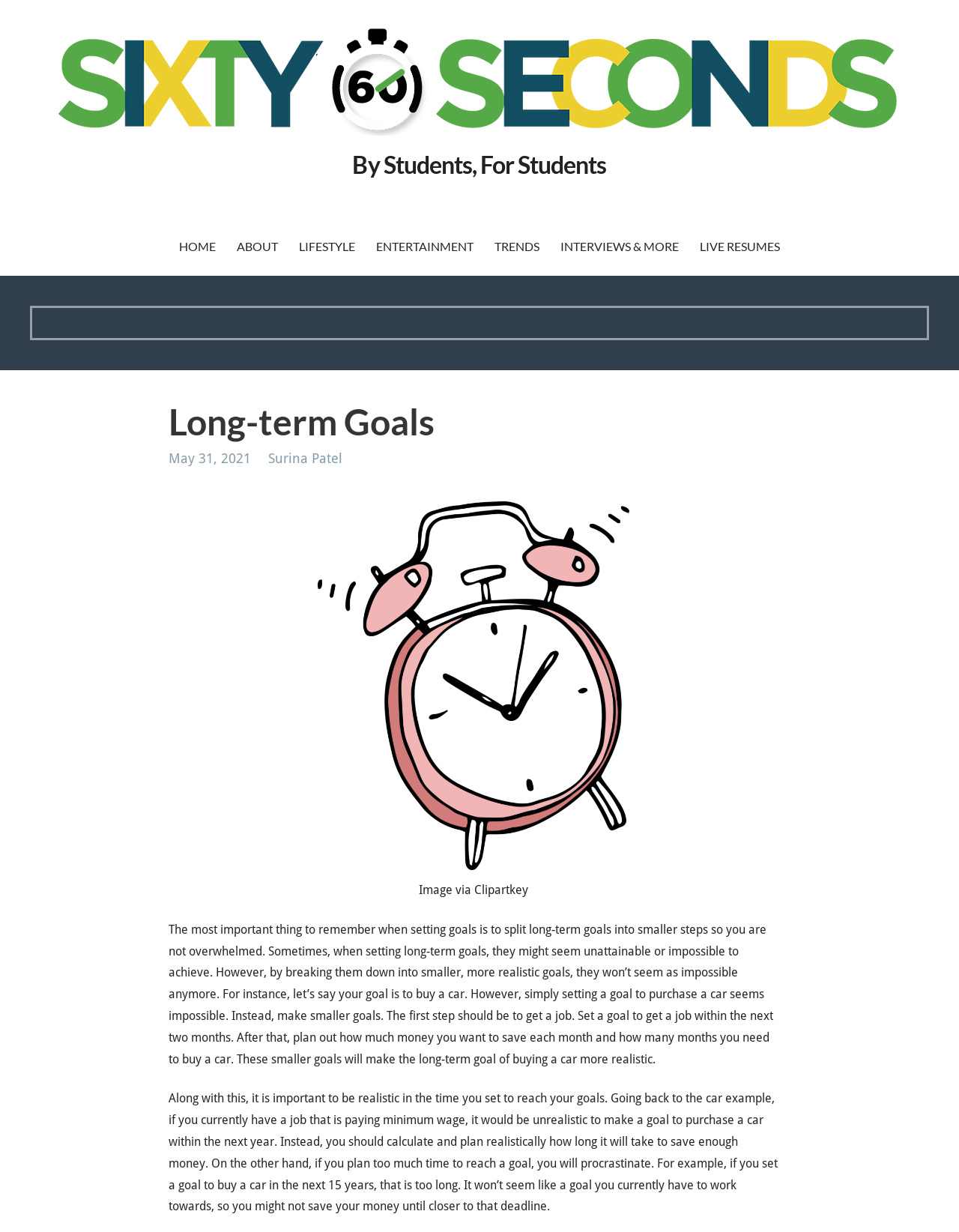Locate the bounding box coordinates of the clickable area needed to fulfill the instruction: "Click on the 'LIVE RESUMES' link".

[0.72, 0.177, 0.823, 0.224]